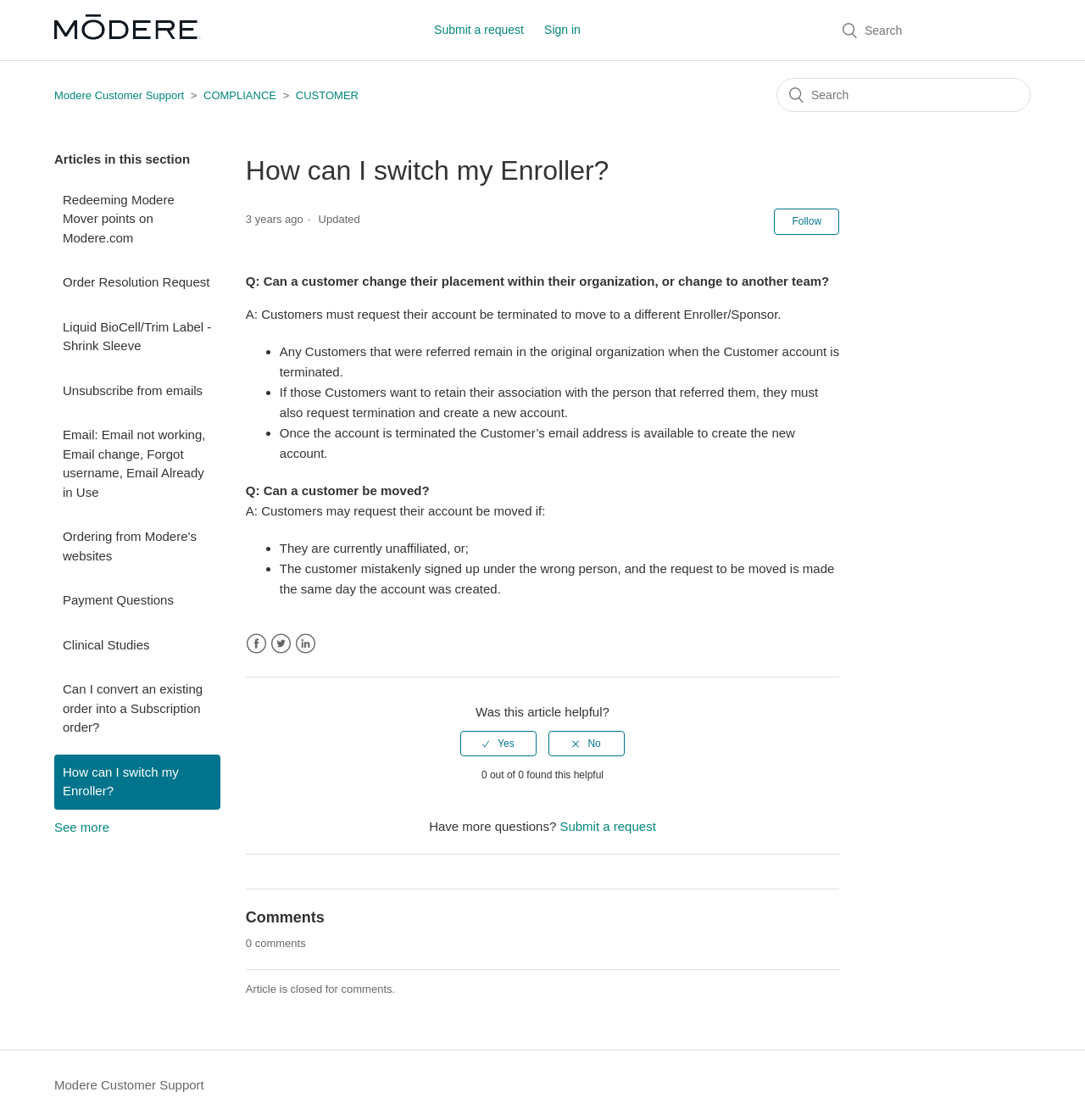Determine the bounding box coordinates for the area you should click to complete the following instruction: "Search for something".

[0.765, 0.012, 0.95, 0.042]